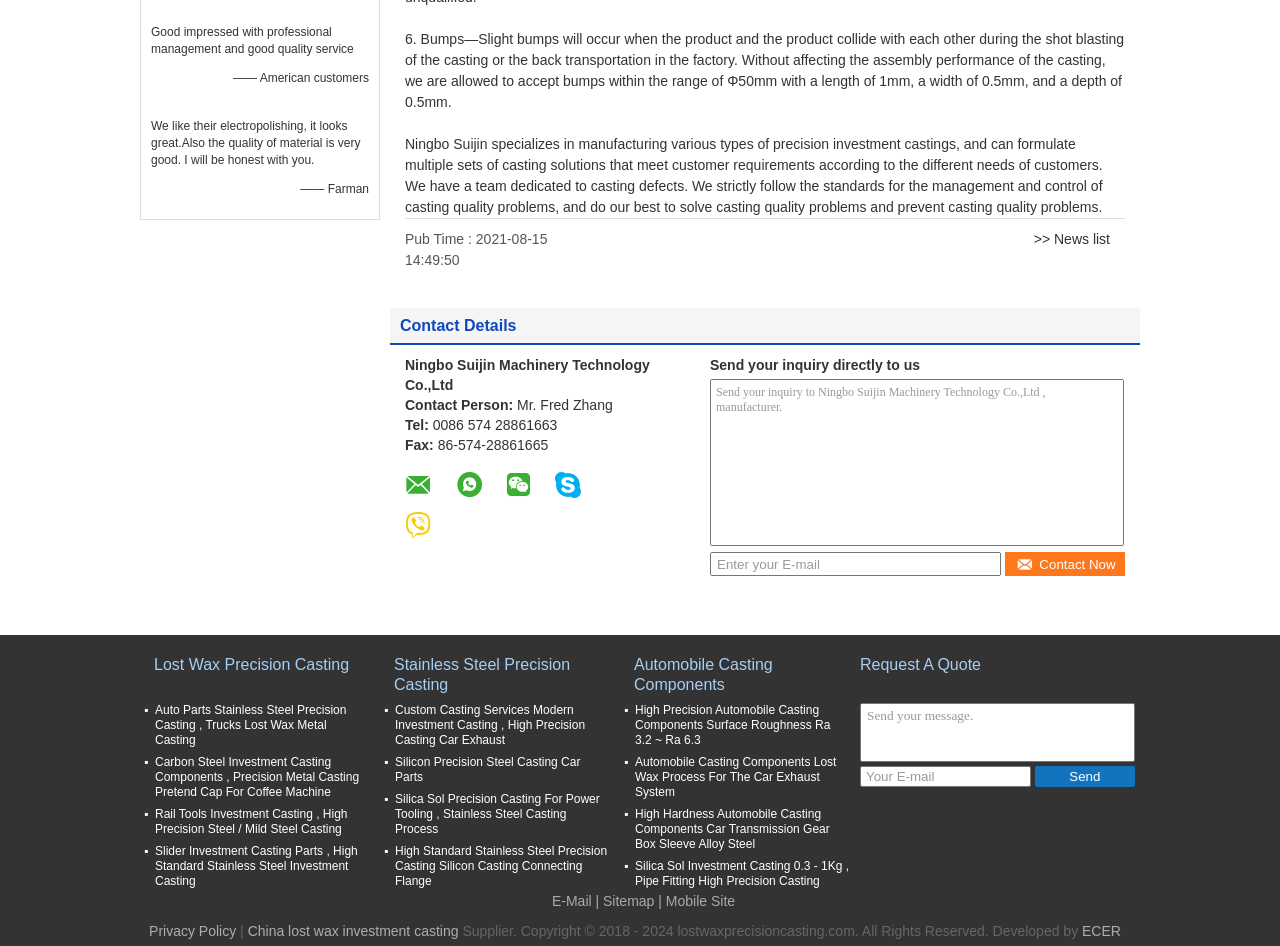Find the bounding box coordinates for the area you need to click to carry out the instruction: "Request A Quote". The coordinates should be four float numbers between 0 and 1, indicated as [left, top, right, bottom].

[0.672, 0.693, 0.766, 0.711]